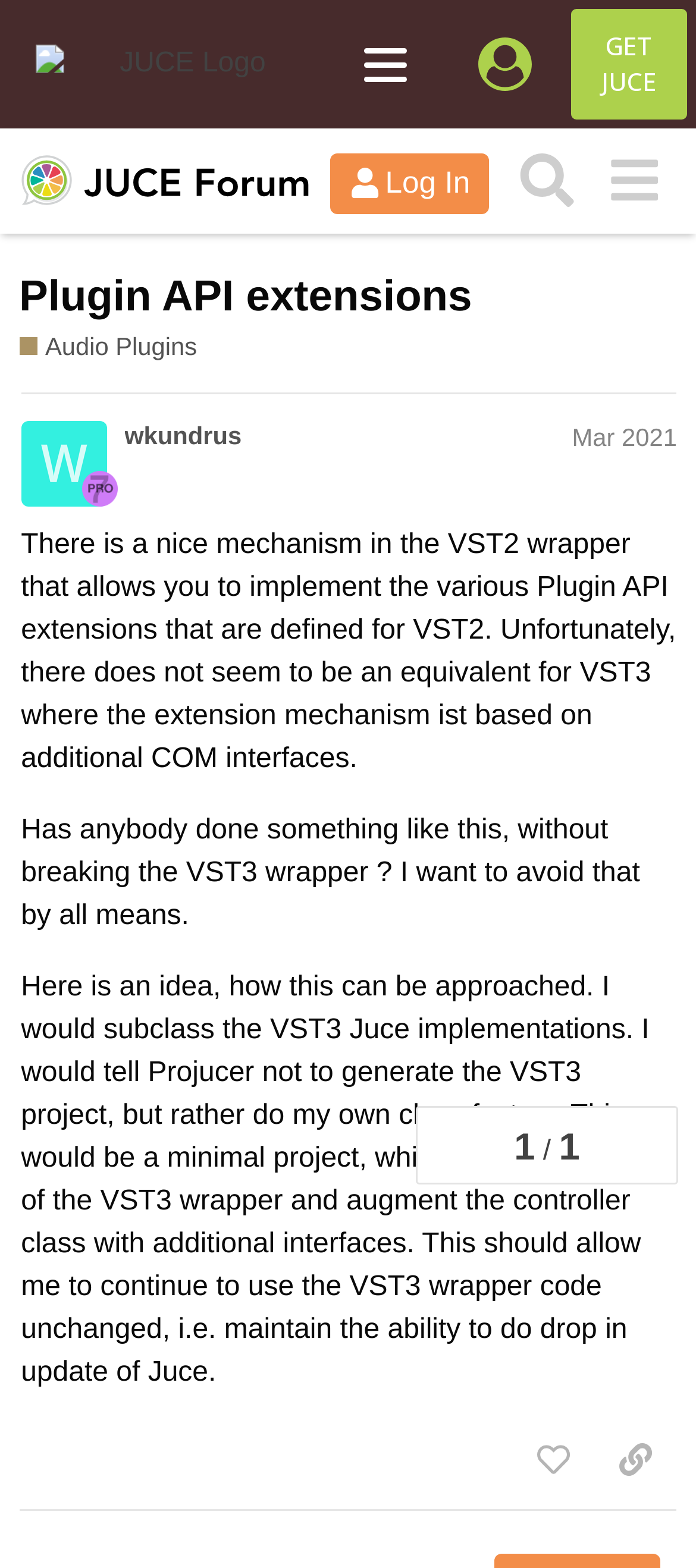What is the topic of the discussion?
Can you provide a detailed and comprehensive answer to the question?

The topic of the discussion is Plugin API extensions, which is indicated by the heading 'Plugin API extensions' on the webpage, and the context of the conversation is about implementing extensions for VST2 and VST3 plugins.